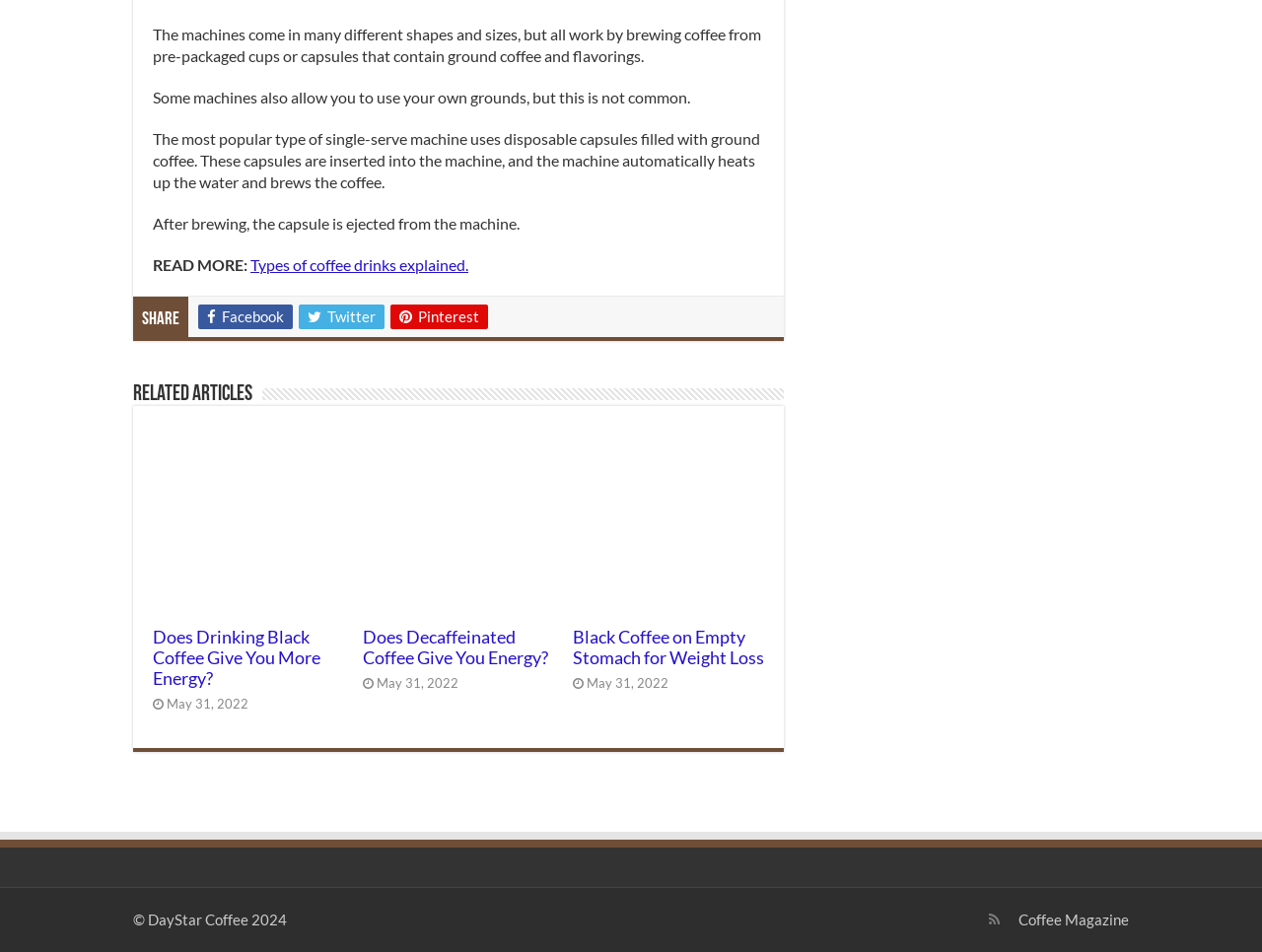What is the copyright year mentioned on the webpage?
Provide a concise answer using a single word or phrase based on the image.

2024